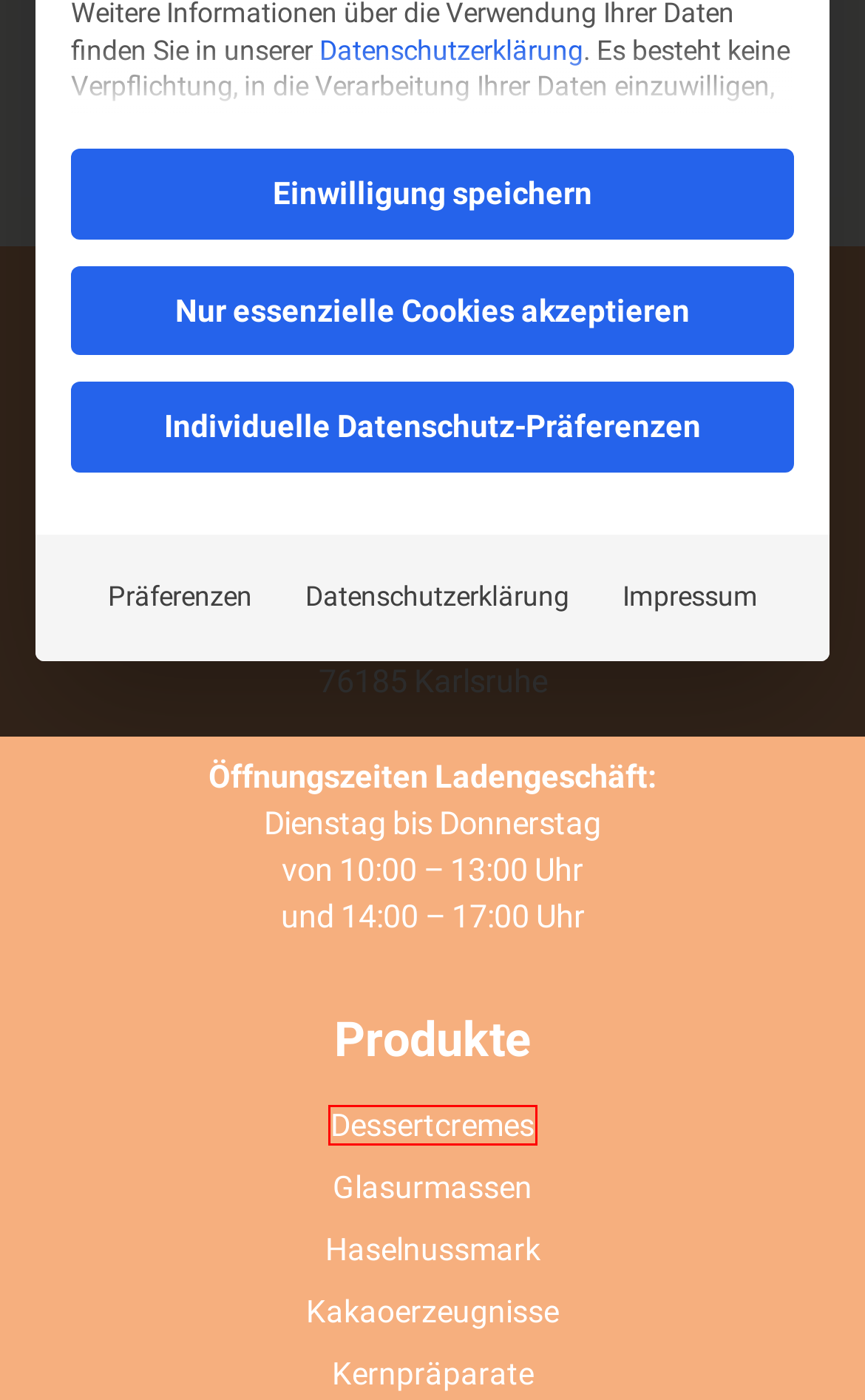You are presented with a screenshot of a webpage with a red bounding box. Select the webpage description that most closely matches the new webpage after clicking the element inside the red bounding box. The options are:
A. Vegane Schokoladen - Kondima
B. Dessertcremes - Kondima
C. Datenschutzerklärung - Kondima
D. Nehmen Sie Kontakt mit uns auf
E. Nougatcremes - Kondima
F. Produkte  -
G. Kernpräparate - Kondima
H. Das Unternehmen

B